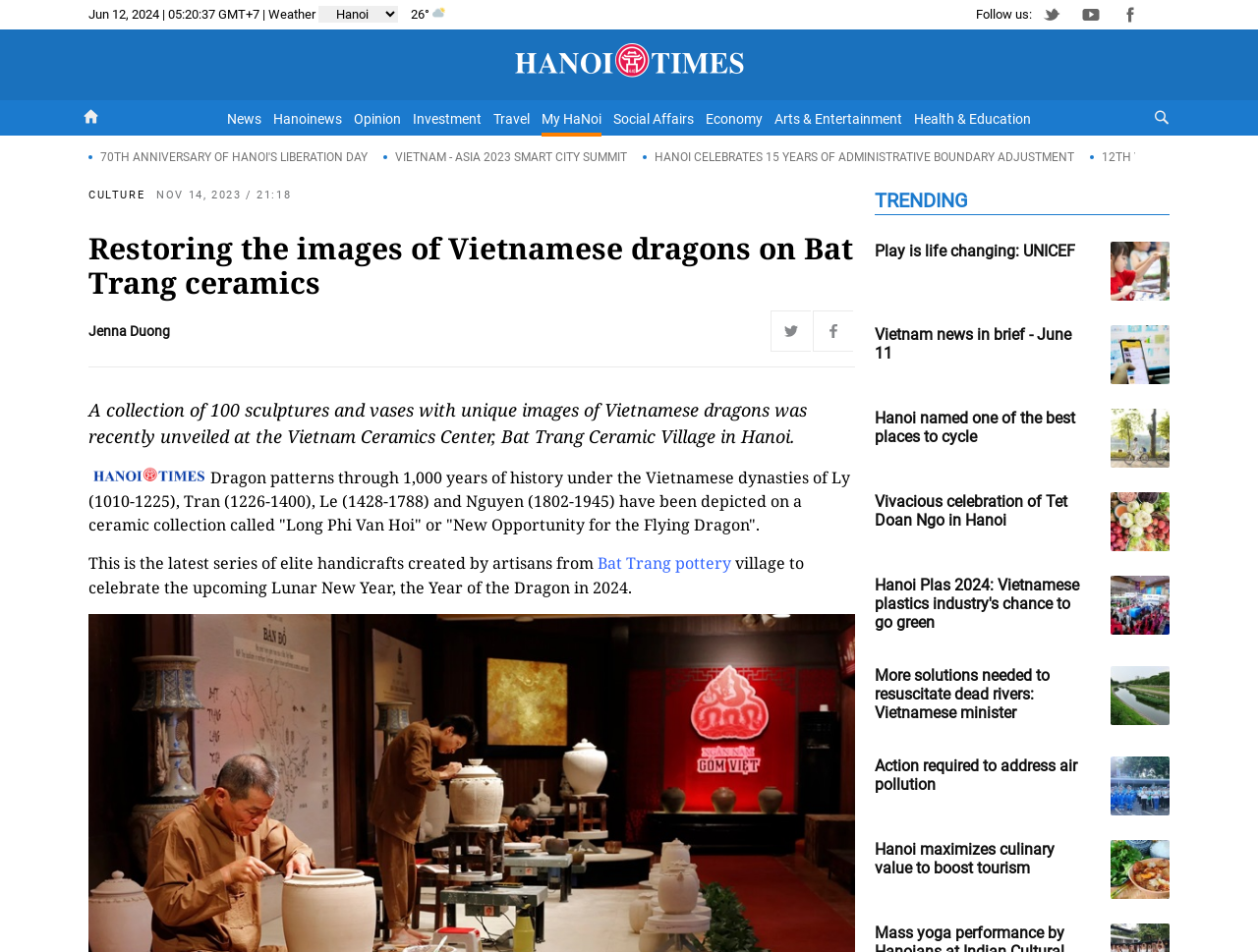Provide a comprehensive description of the webpage.

The webpage is a news article from Hanoi Times, with a title "Restoring the images of Vietnamese dragons on Bat Trang ceramics". At the top left corner, there is a date and time "Jun 12, 2024 | 05:20:38" and a weather indicator showing 26°. Next to it, there is a combobox and an image. 

On the top right corner, there is a heading "Hanoi Times" with a link to the website. Below it, there are several links to different sections of the website, including "News", "Opinion", "Investment", and more.

In the main content area, there is a heading "Restoring the images of Vietnamese dragons on Bat Trang ceramics" followed by a brief summary of the article. The article is about a collection of 100 sculptures and vases with unique images of Vietnamese dragons unveiled at the Vietnam Ceramics Center, Bat Trang Ceramic Village in Hanoi. 

Below the summary, there are several paragraphs of text describing the ceramic collection, including the history of dragon patterns in Vietnamese dynasties and the artisans who created the collection. There are also several links to related topics, such as "Bat Trang pottery".

On the right side of the webpage, there is a section titled "TRENDING" with several links to other news articles, each with a heading and an image. The articles cover a range of topics, including UNICEF, Vietnam news, cycling in Hanoi, and environmental issues.

At the bottom of the webpage, there are links to social media platforms, including Twitter and Facebook, with their respective icons.